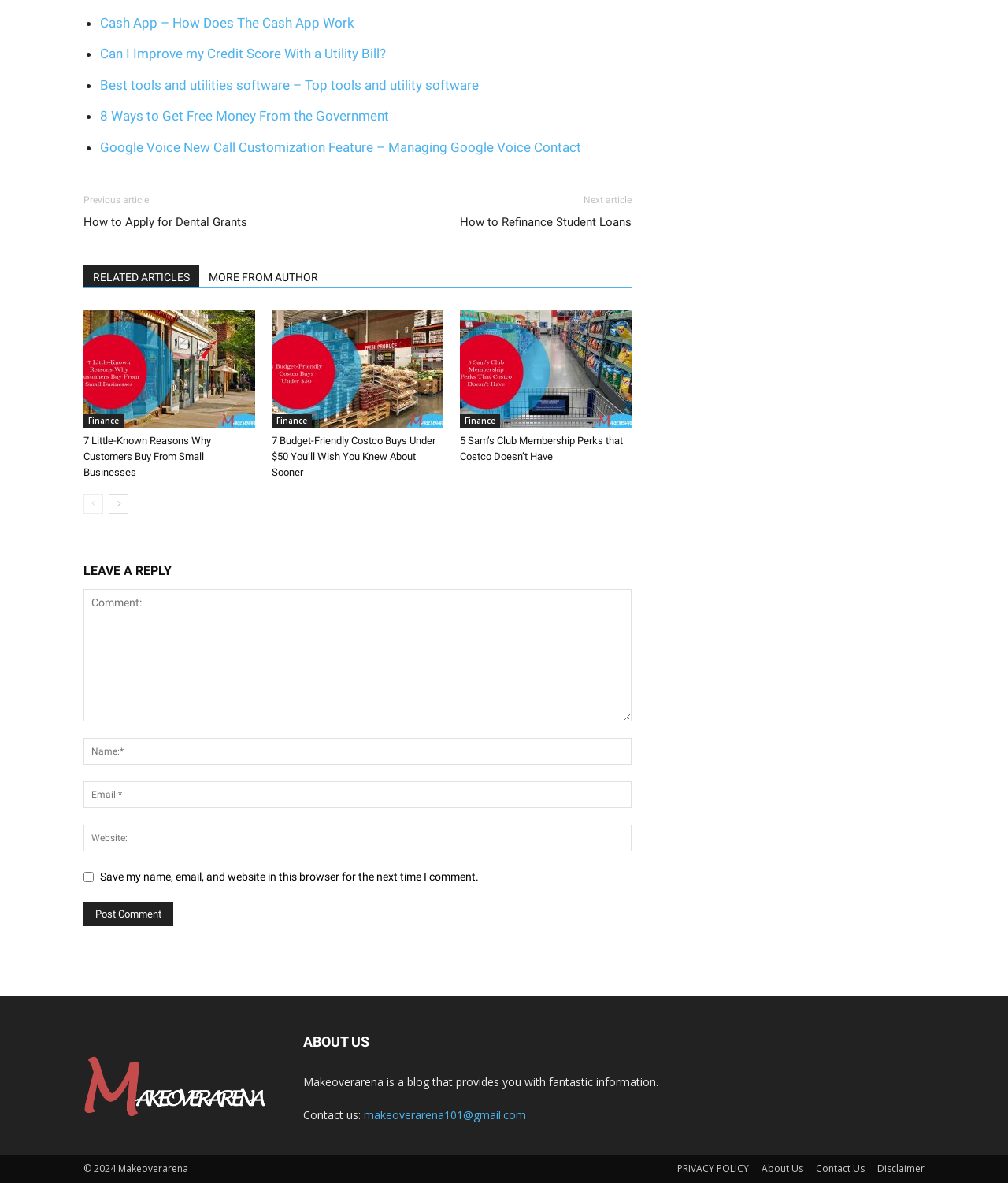Based on the image, provide a detailed and complete answer to the question: 
How many articles are listed on this page?

By examining the webpage, I can see that there are five article links listed, each with a title and a brief description. The articles are '7 Little-Known Reasons Why Customers Buy From Small Businesses', '7 Budget-Friendly Costco Buys Under $50', '5 Sam's Club Membership Perks That Costco Doesn't Have', and two more. Therefore, I can conclude that there are five articles listed on this page.